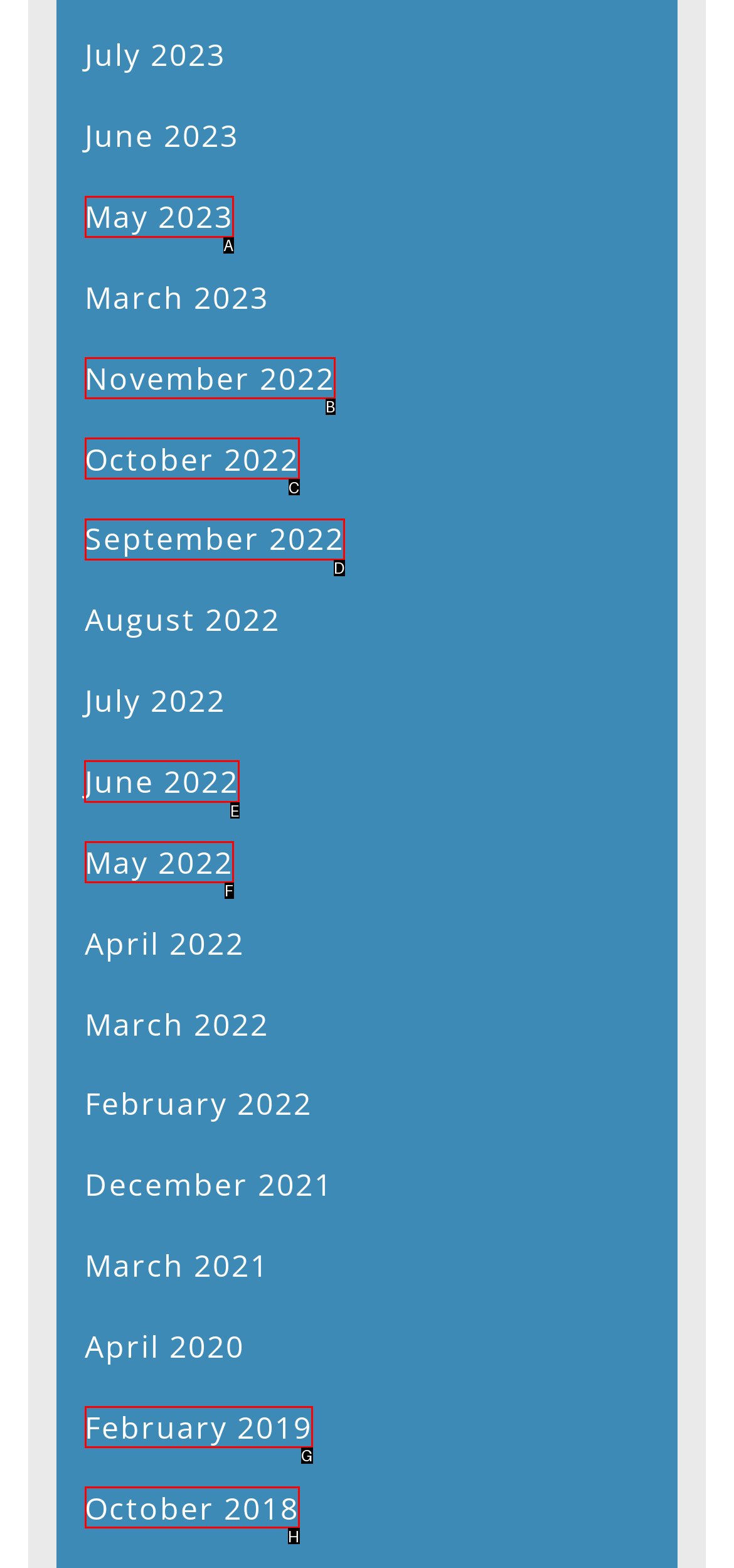To achieve the task: view June 2022, which HTML element do you need to click?
Respond with the letter of the correct option from the given choices.

E